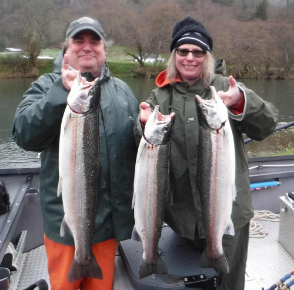Answer in one word or a short phrase: 
What is the name of the guide service?

St. Laurent Guide Service